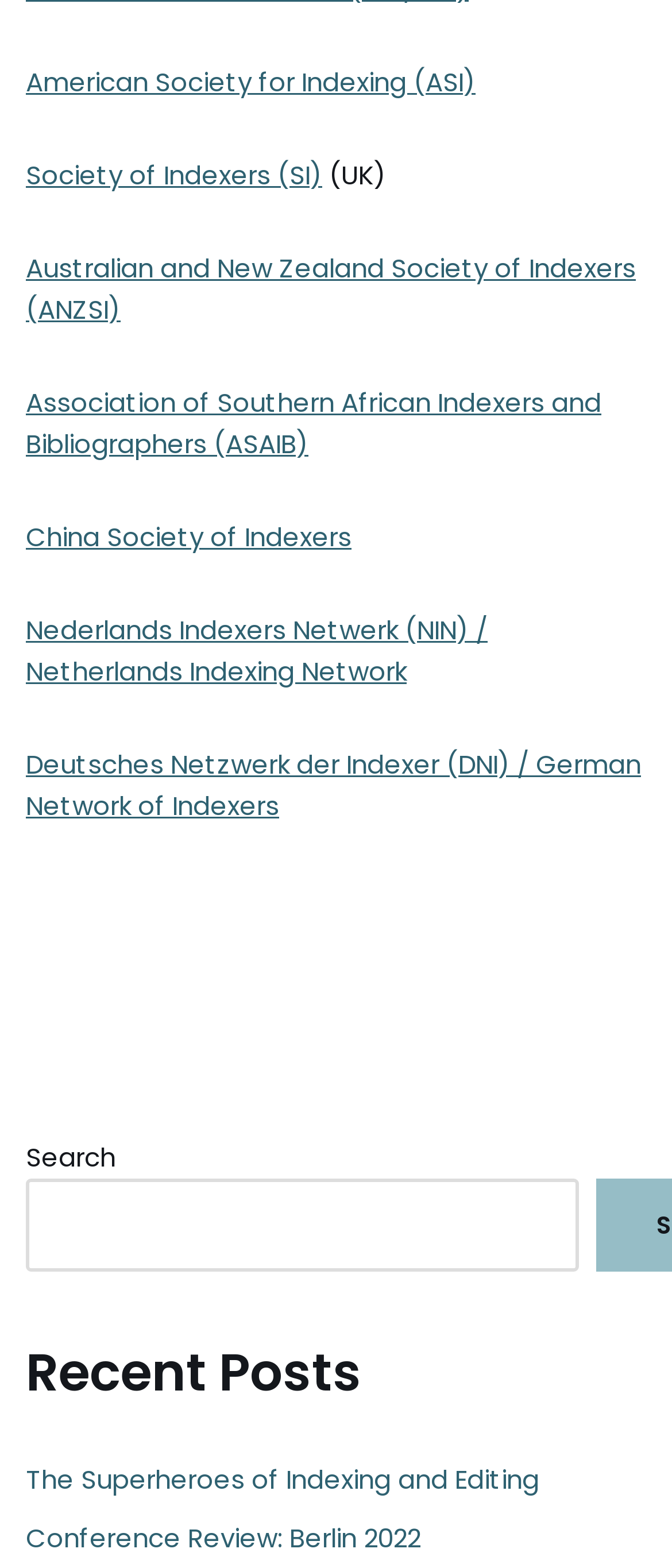Provide a brief response to the question below using a single word or phrase: 
What is the vertical position of the search box?

Below the indexing societies